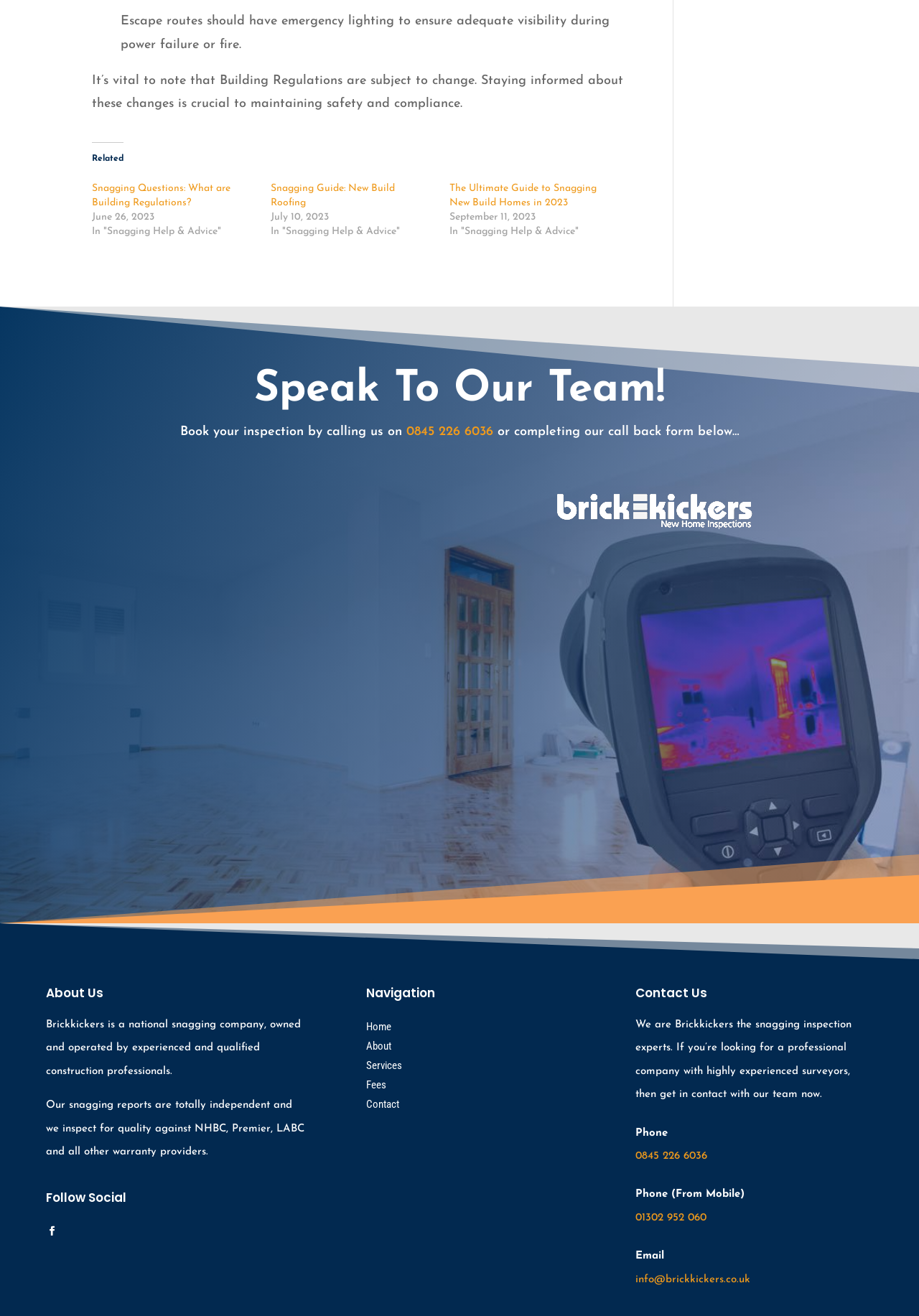What is the company's phone number?
Please provide a comprehensive and detailed answer to the question.

The company's phone number can be found in the 'Speak To Our Team!' section, where it is listed as 'Book your inspection by calling us on 0845 226 6036'.